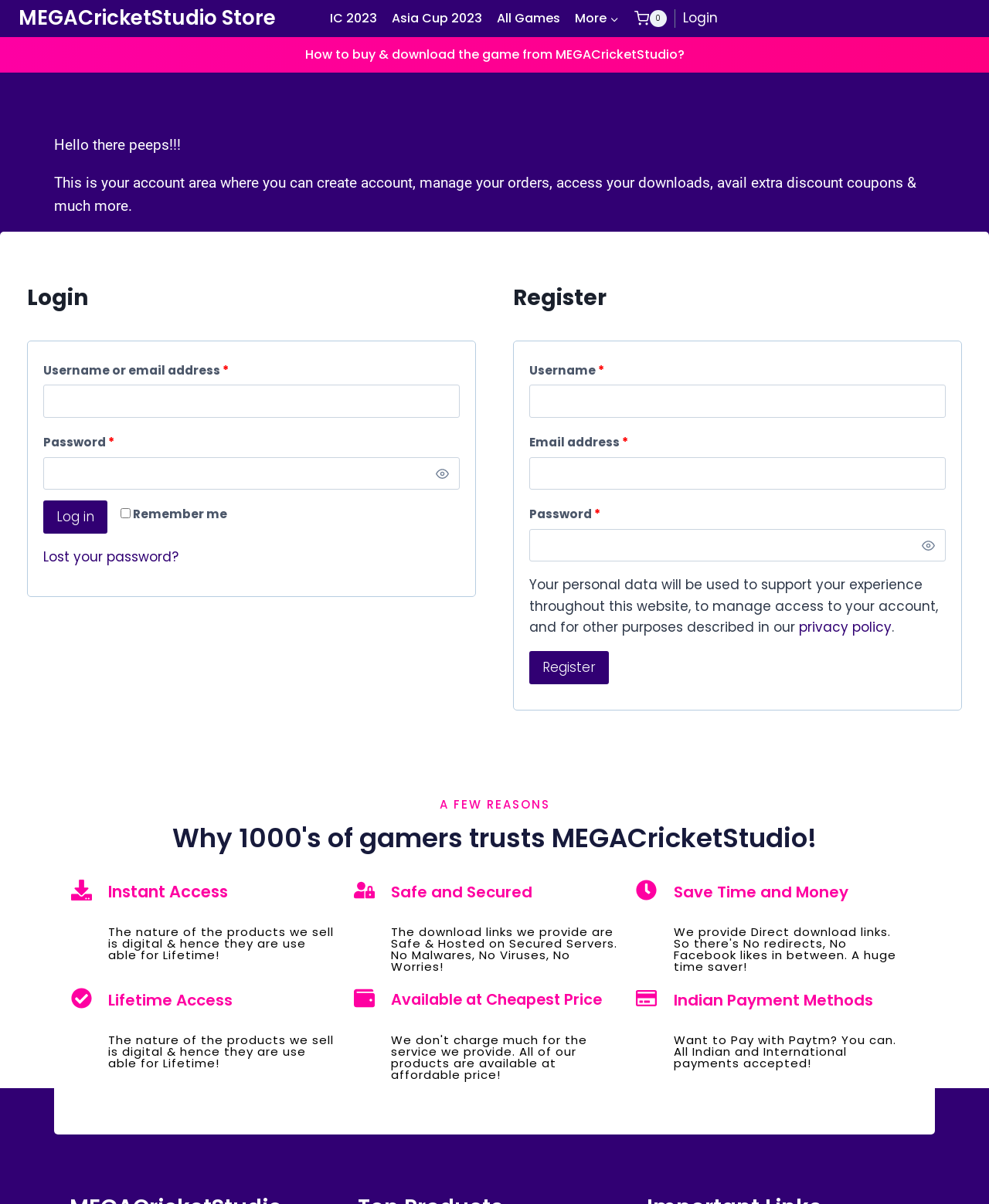Find the bounding box coordinates of the UI element according to this description: "Lost your password?".

[0.044, 0.455, 0.18, 0.47]